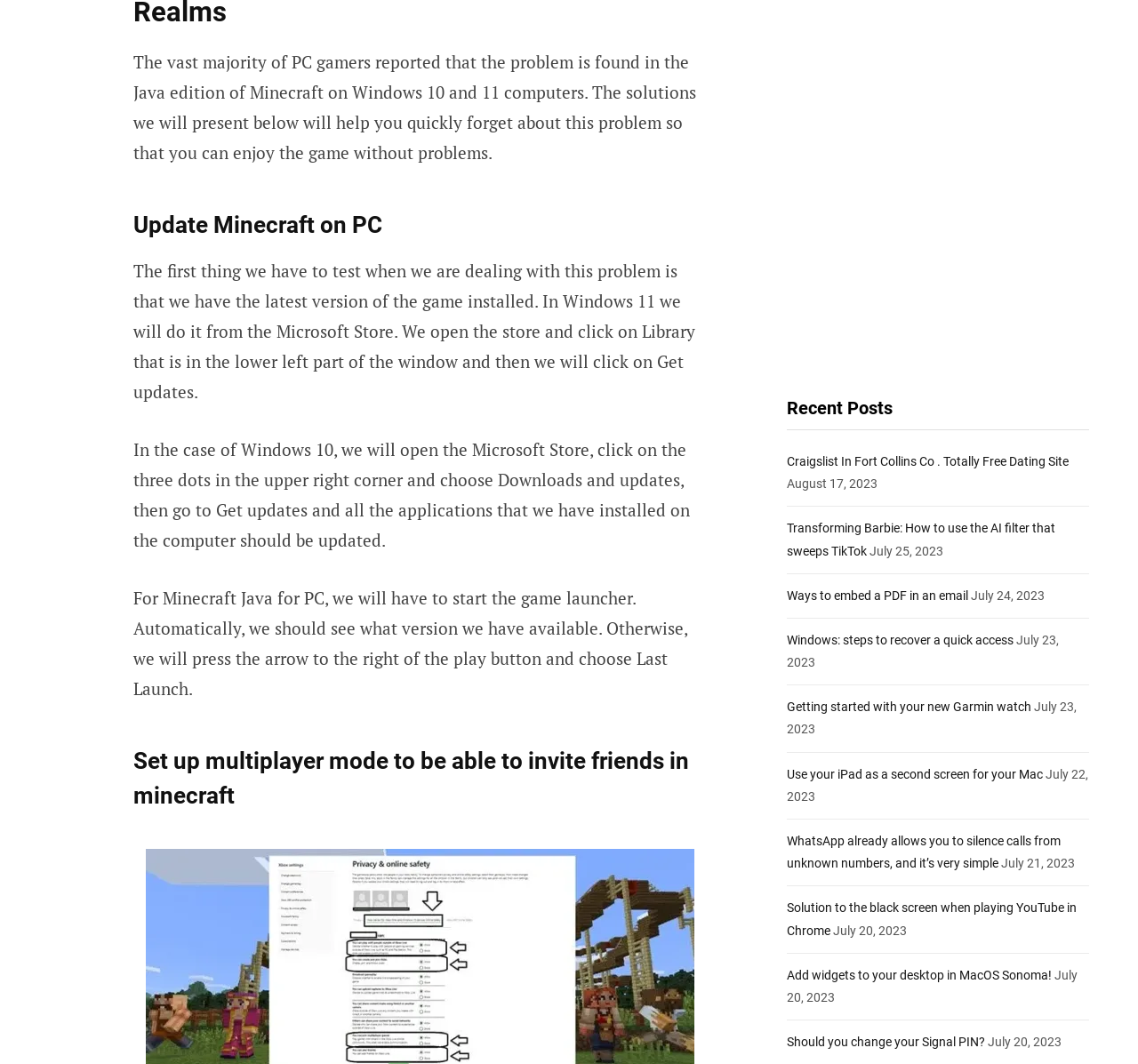Please give a concise answer to this question using a single word or phrase: 
What is the first step to solve the Minecraft problem on Windows 11?

Update Minecraft